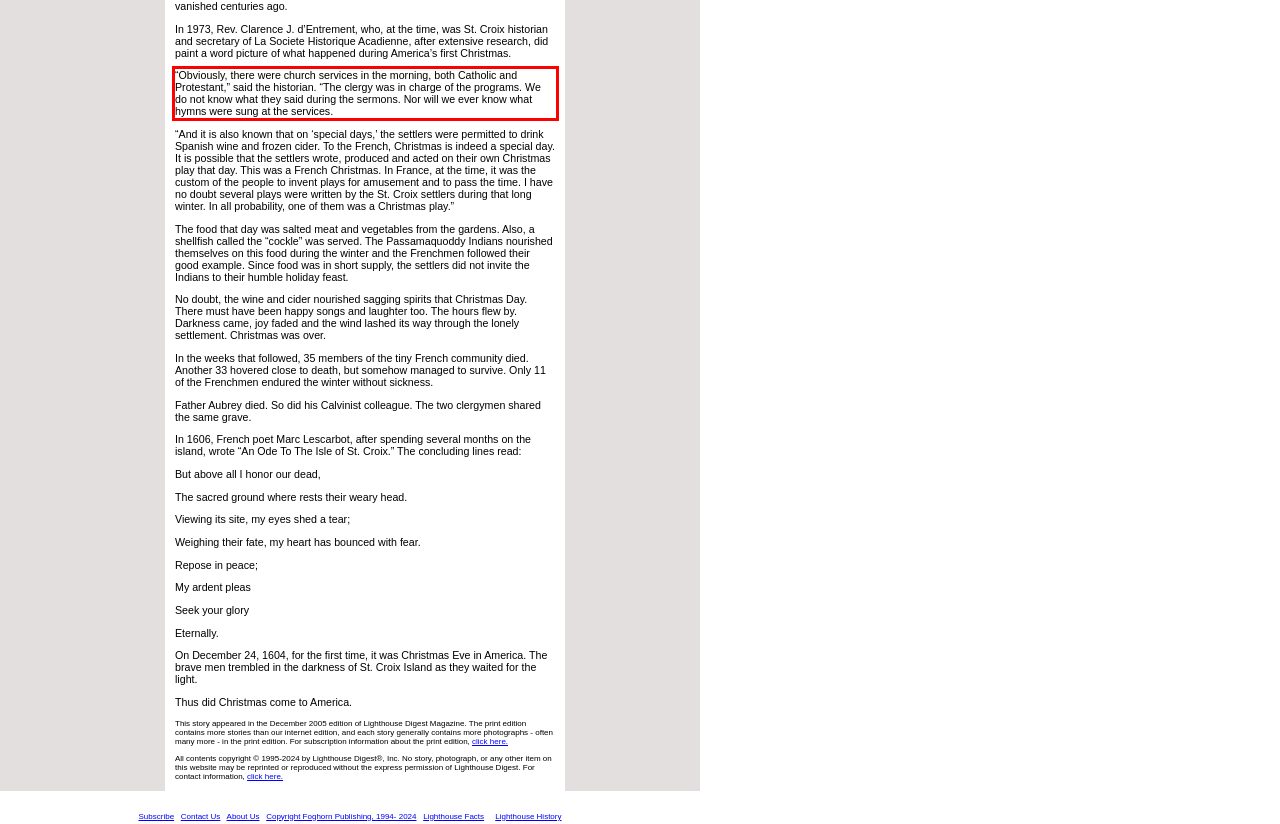In the screenshot of the webpage, find the red bounding box and perform OCR to obtain the text content restricted within this red bounding box.

“Obviously, there were church services in the morning, both Catholic and Protestant,” said the historian. “The clergy was in charge of the programs. We do not know what they said during the sermons. Nor will we ever know what hymns were sung at the services.